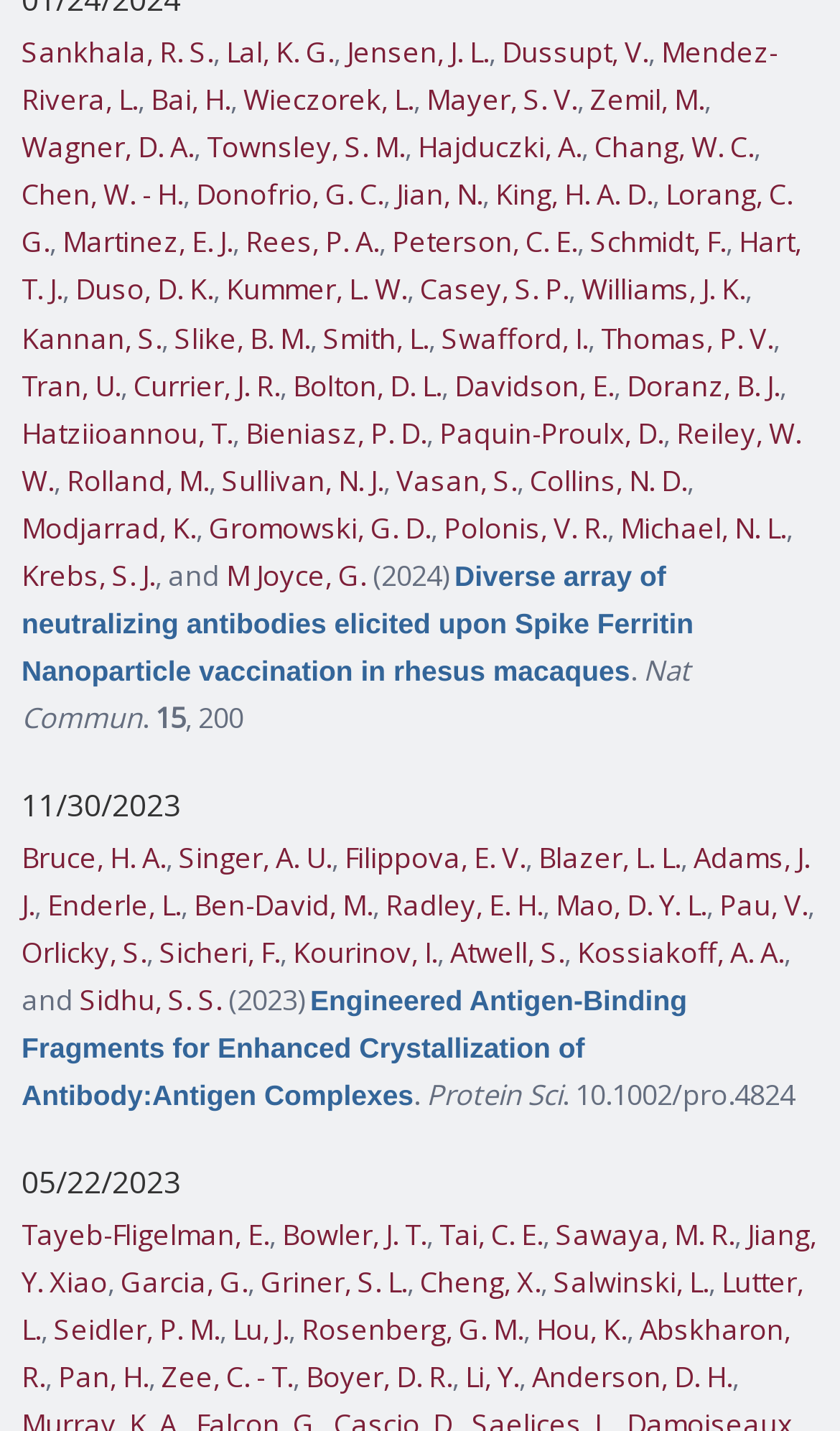Identify the bounding box for the element characterized by the following description: "Russian Company Guide".

None